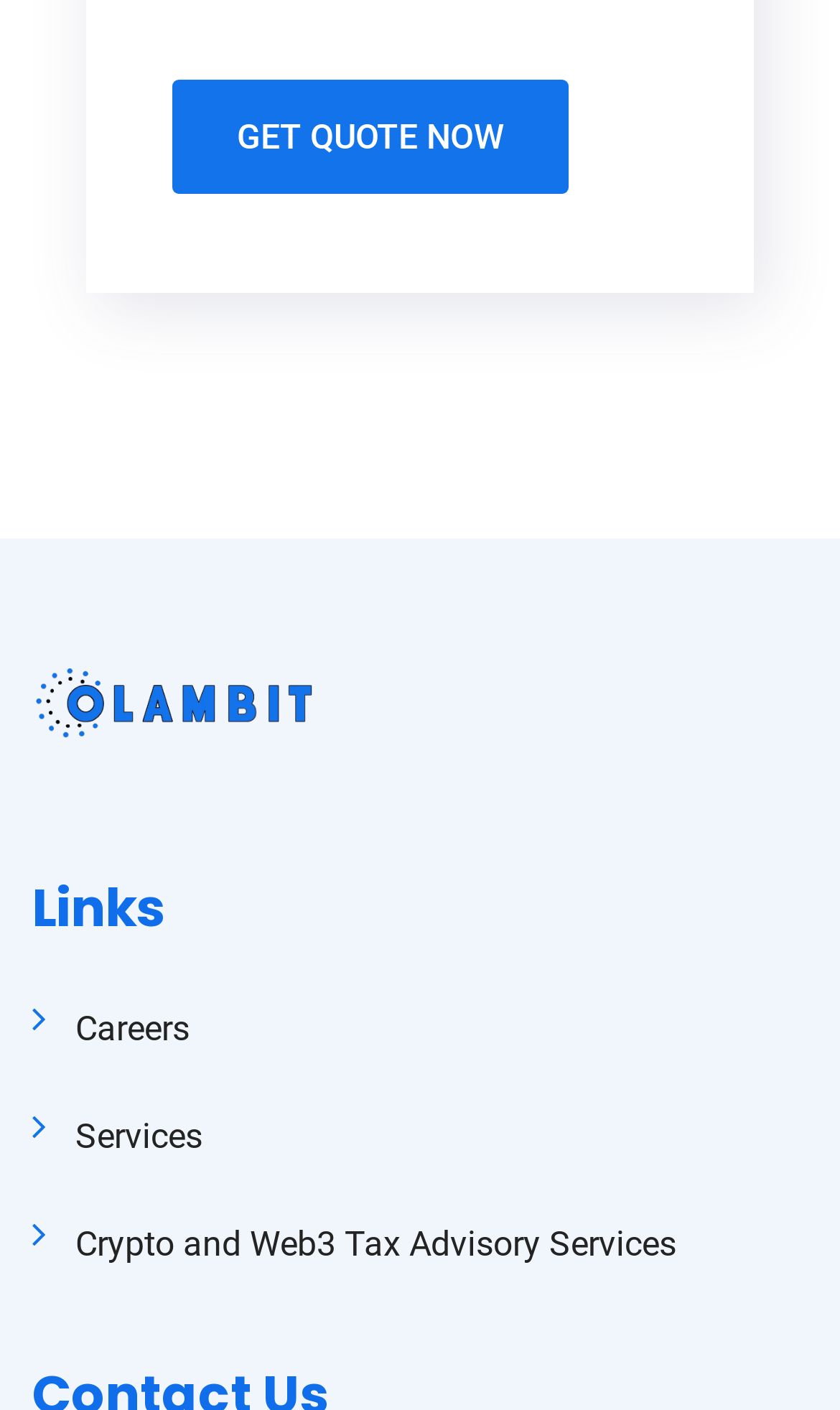Answer succinctly with a single word or phrase:
What is the text on the button?

GET QUOTE NOW